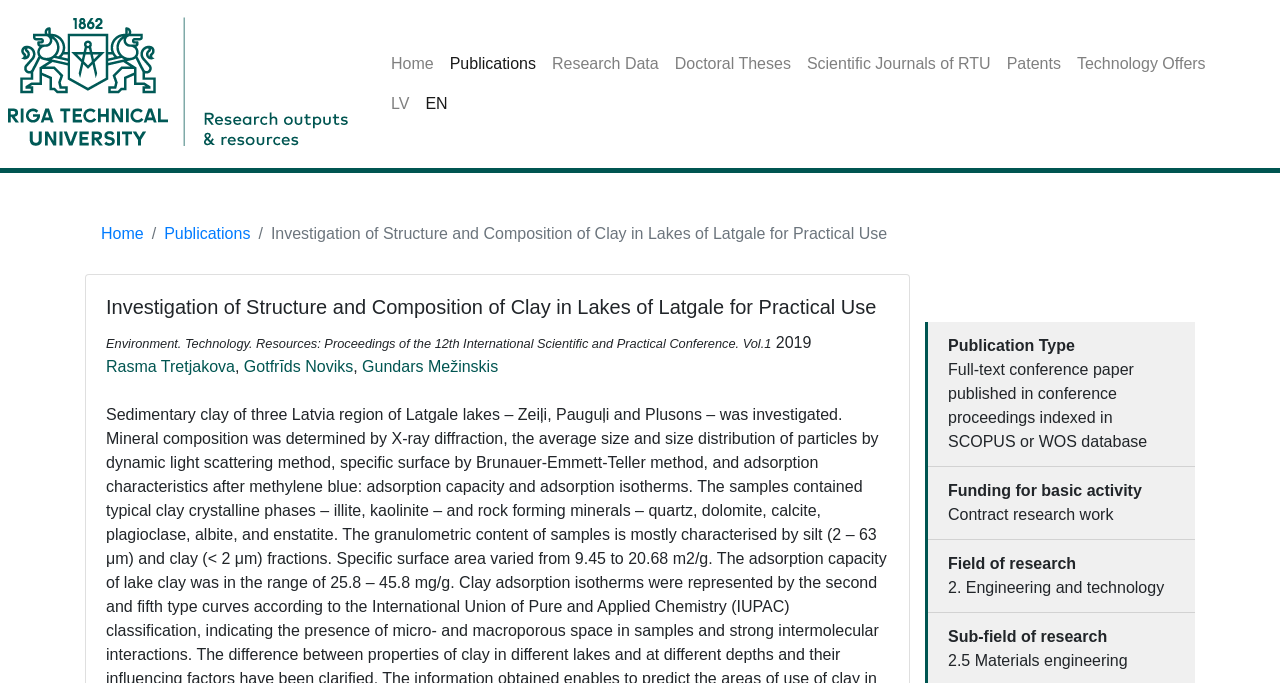Predict the bounding box of the UI element based on this description: "Scientific Journals of RTU".

[0.624, 0.064, 0.78, 0.123]